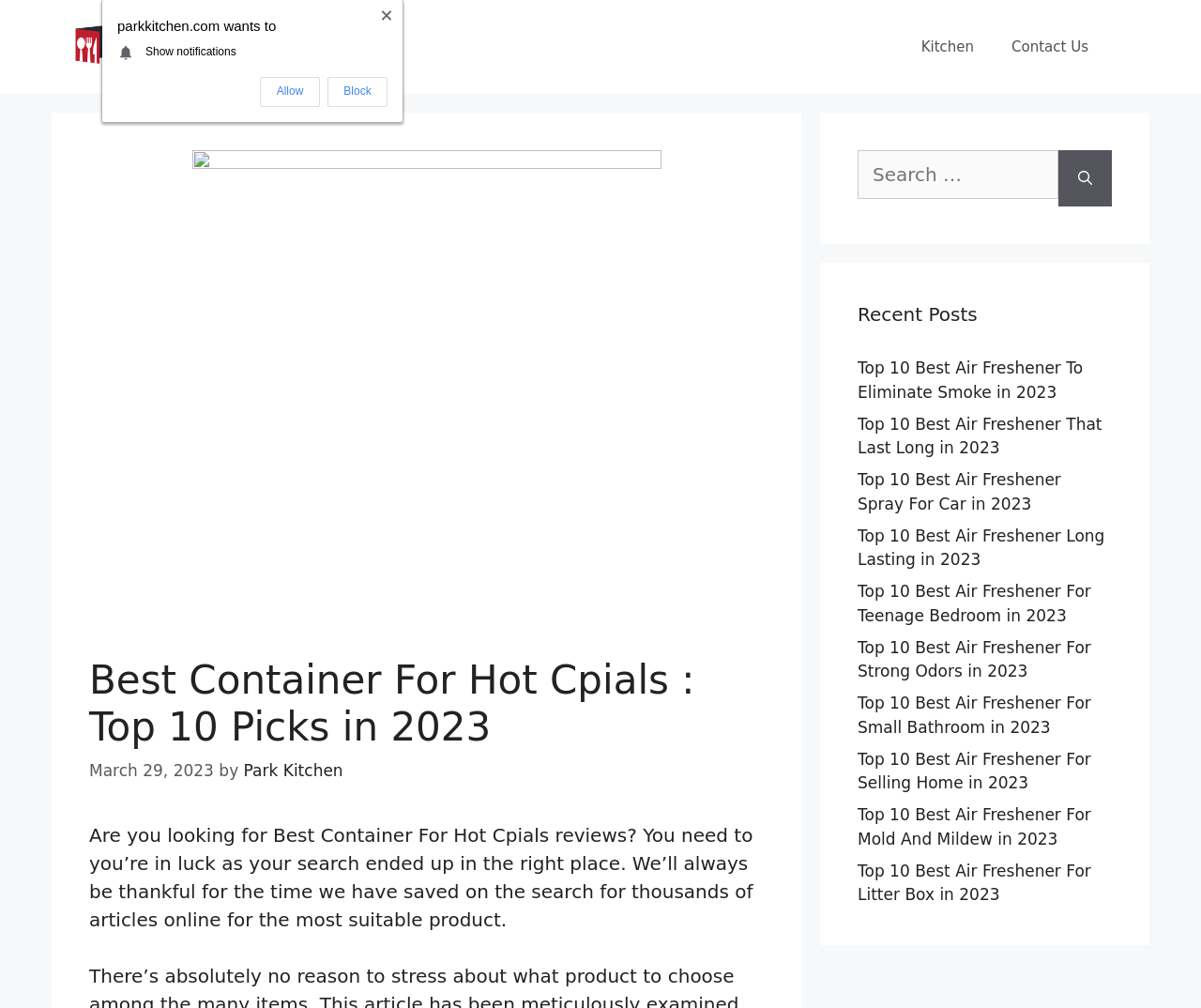Extract the bounding box coordinates of the UI element described: "Kitchen". Provide the coordinates in the format [left, top, right, bottom] with values ranging from 0 to 1.

[0.751, 0.019, 0.827, 0.074]